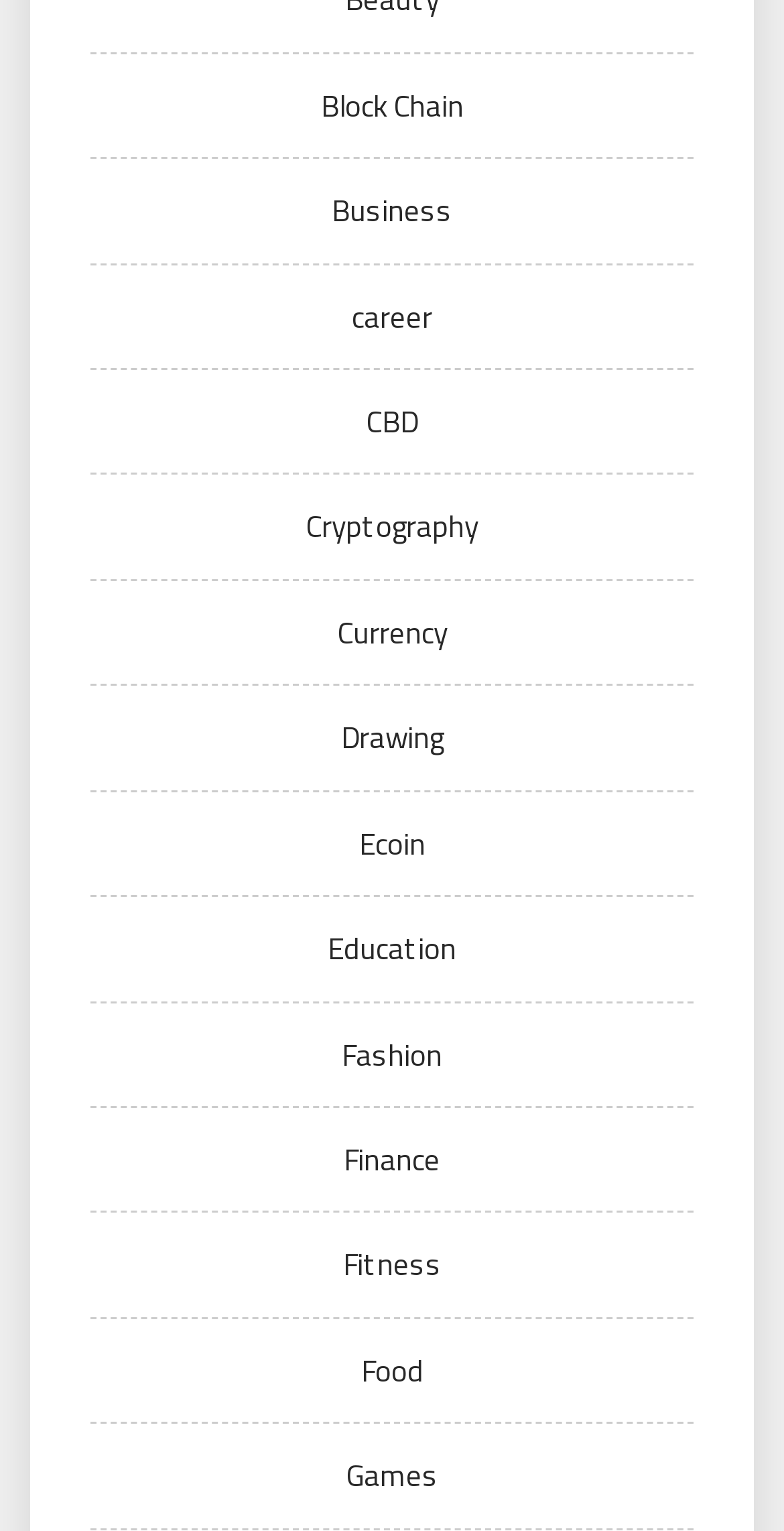Could you find the bounding box coordinates of the clickable area to complete this instruction: "Learn about Cryptography"?

[0.39, 0.329, 0.61, 0.359]